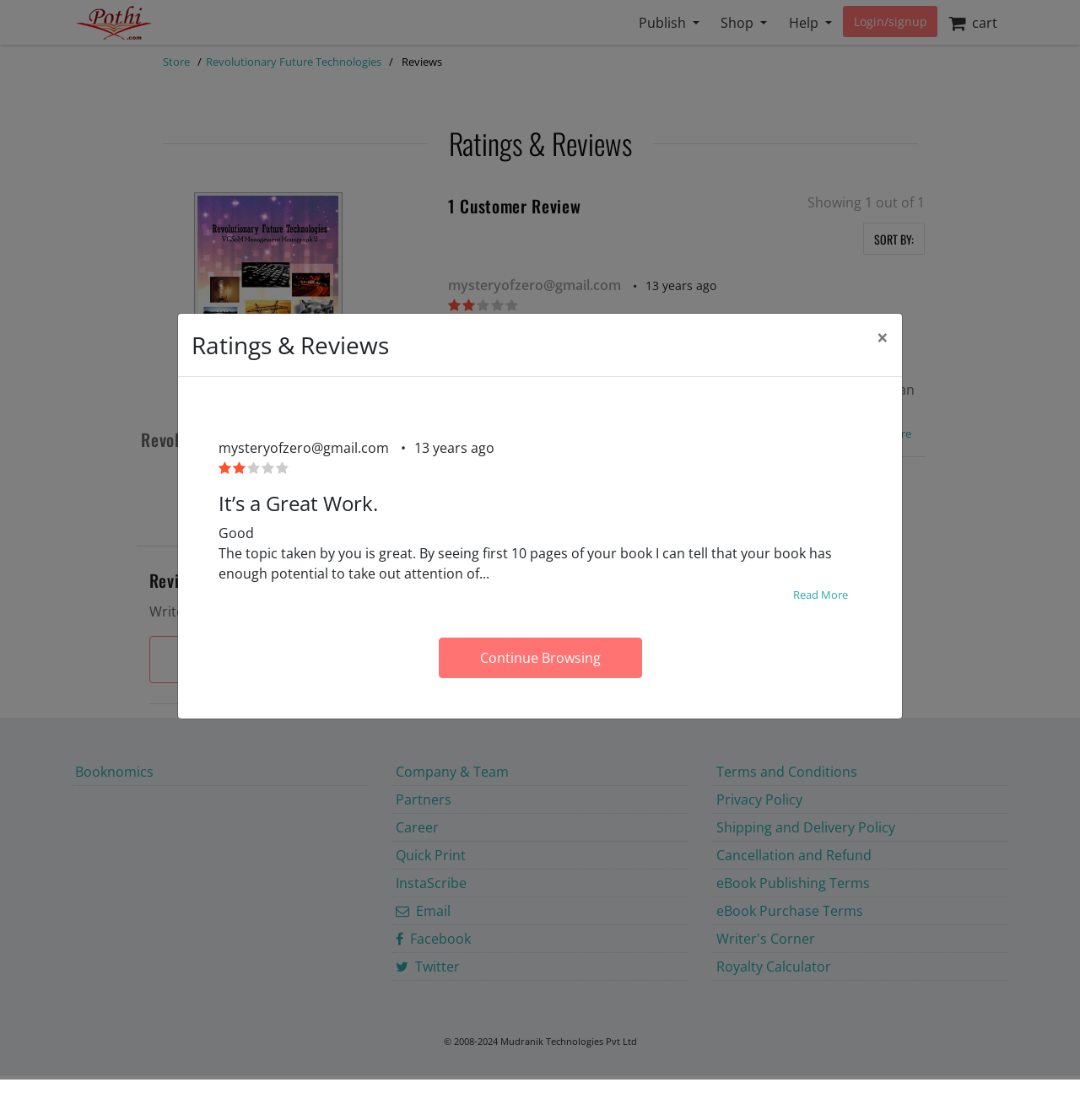Please answer the following question as detailed as possible based on the image: 
How many customer reviews are there?

I found the number of customer reviews by looking at the heading '1 Customer Review' which is located below the button 'WRITE A REVIEW'.